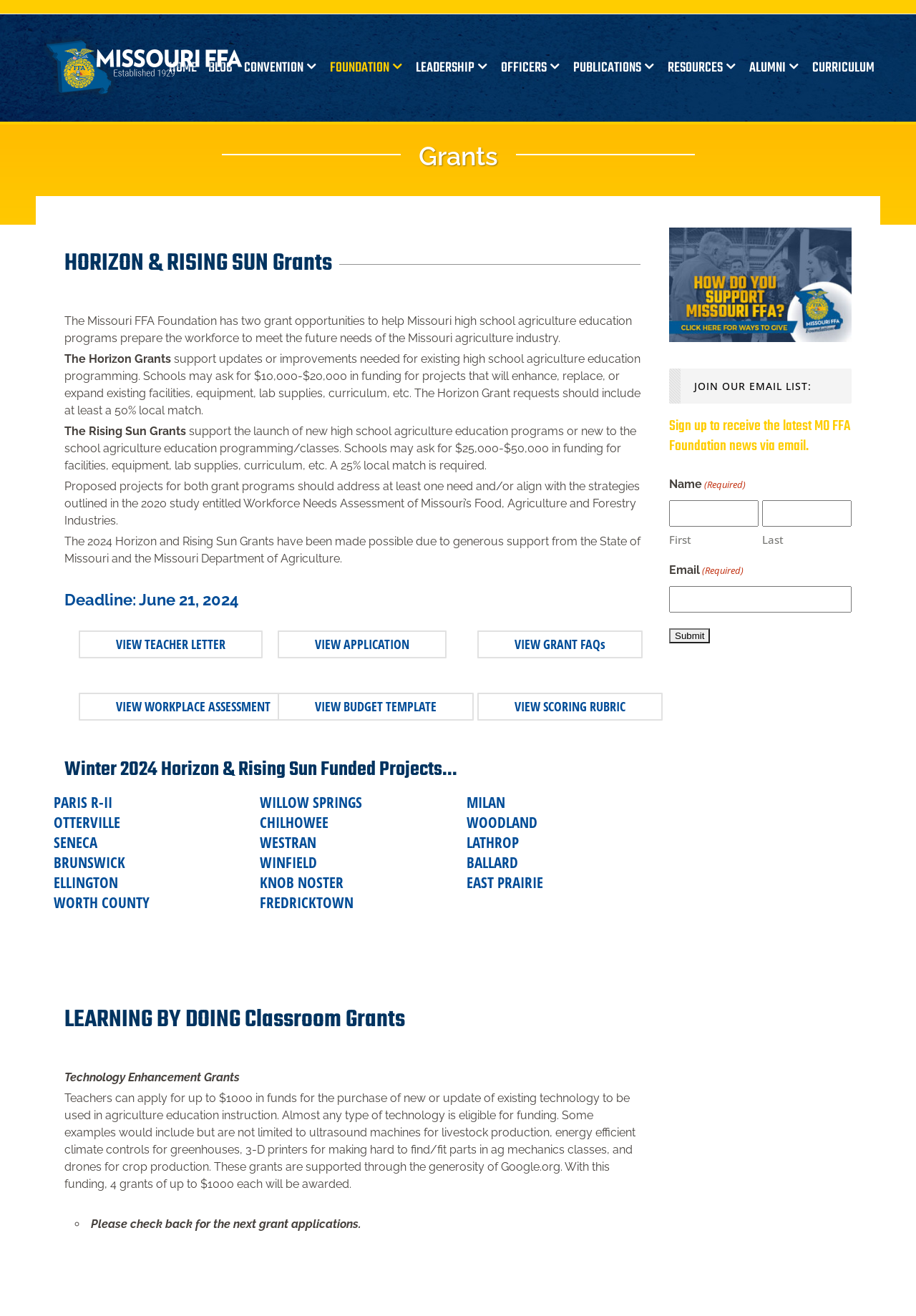What is the purpose of the Technology Enhancement Grants?
From the image, respond with a single word or phrase.

Purchase of new or update of existing technology